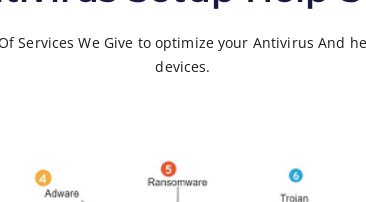What aspect of AVG's approach is reinforced by the image?
Please interpret the details in the image and answer the question thoroughly.

The image 'Real-Time Threat Detection' reinforces AVG's customer-centric approach by showcasing the various types of threats that their antivirus setup helps to protect against, emphasizing the importance of their dedicated support team in ensuring user satisfaction and peace of mind.